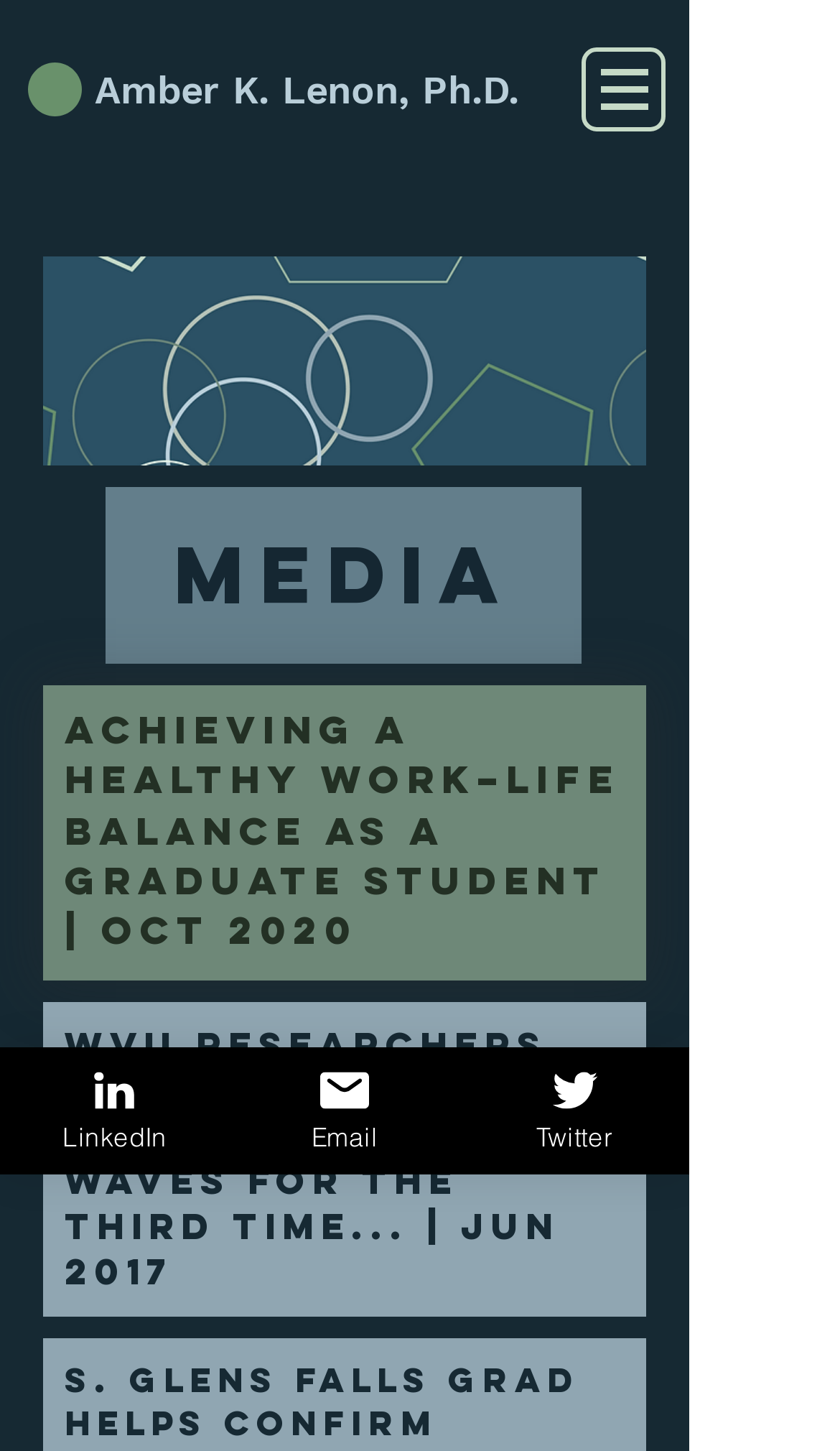Please locate the bounding box coordinates of the region I need to click to follow this instruction: "go to homepage".

[0.033, 0.043, 0.097, 0.08]